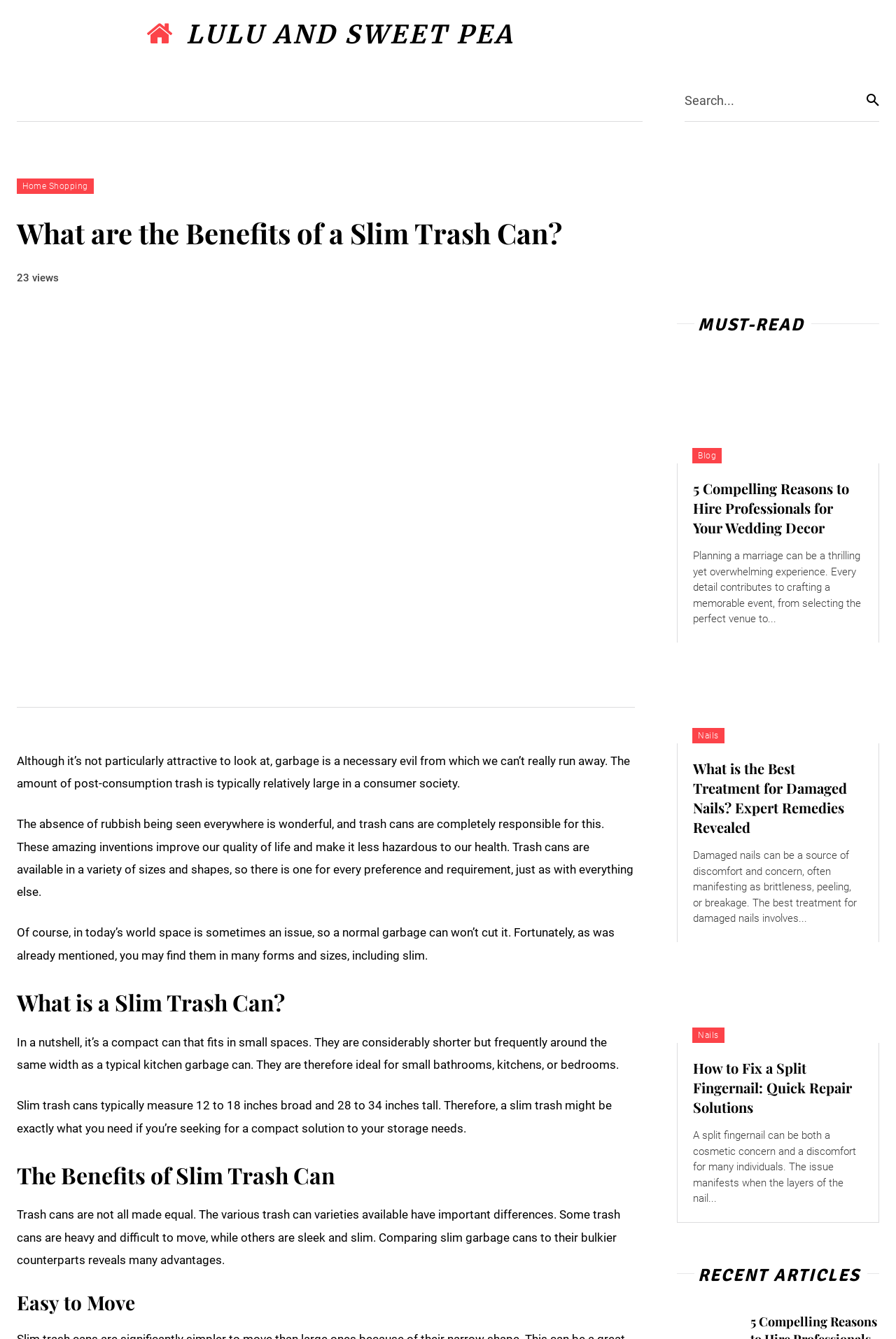Give a comprehensive overview of the webpage, including key elements.

This webpage is about the benefits of a slim trash can. At the top, there is a navigation bar with links to different categories, including "Featured", "Kitchen and Food", "Home", "Women", "Men", "Lifestyle", "Kids and Parenting", and "Tech". On the right side of the navigation bar, there is a search bar with a search button.

Below the navigation bar, there is a heading that reads "What are the Benefits of a Slim Trash Can?" followed by a brief introduction to the topic. The introduction explains that garbage is a necessary evil and that trash cans are responsible for keeping our surroundings clean.

To the right of the introduction, there is an image related to the topic. Below the image, there are several paragraphs of text that discuss the benefits of slim trash cans, including their compact size, ease of movement, and suitability for small spaces.

Further down the page, there are several headings that break up the content into sections, including "What is a Slim Trash Can?", "The Benefits of Slim Trash Can", and "Easy to Move". Each section provides more information about slim trash cans and their advantages.

On the right side of the page, there are several links to other articles, including "5 Compelling Reasons to Hire Professionals for Your Wedding Decor", "What is the Best Treatment for Damaged Nails? Expert Remedies Revealed", and "How to Fix a Split Fingernail: Quick Repair Solutions". These links are accompanied by brief summaries of each article.

At the bottom of the page, there is a heading that reads "RECENT ARTICLES", which suggests that the links to other articles are recent publications.